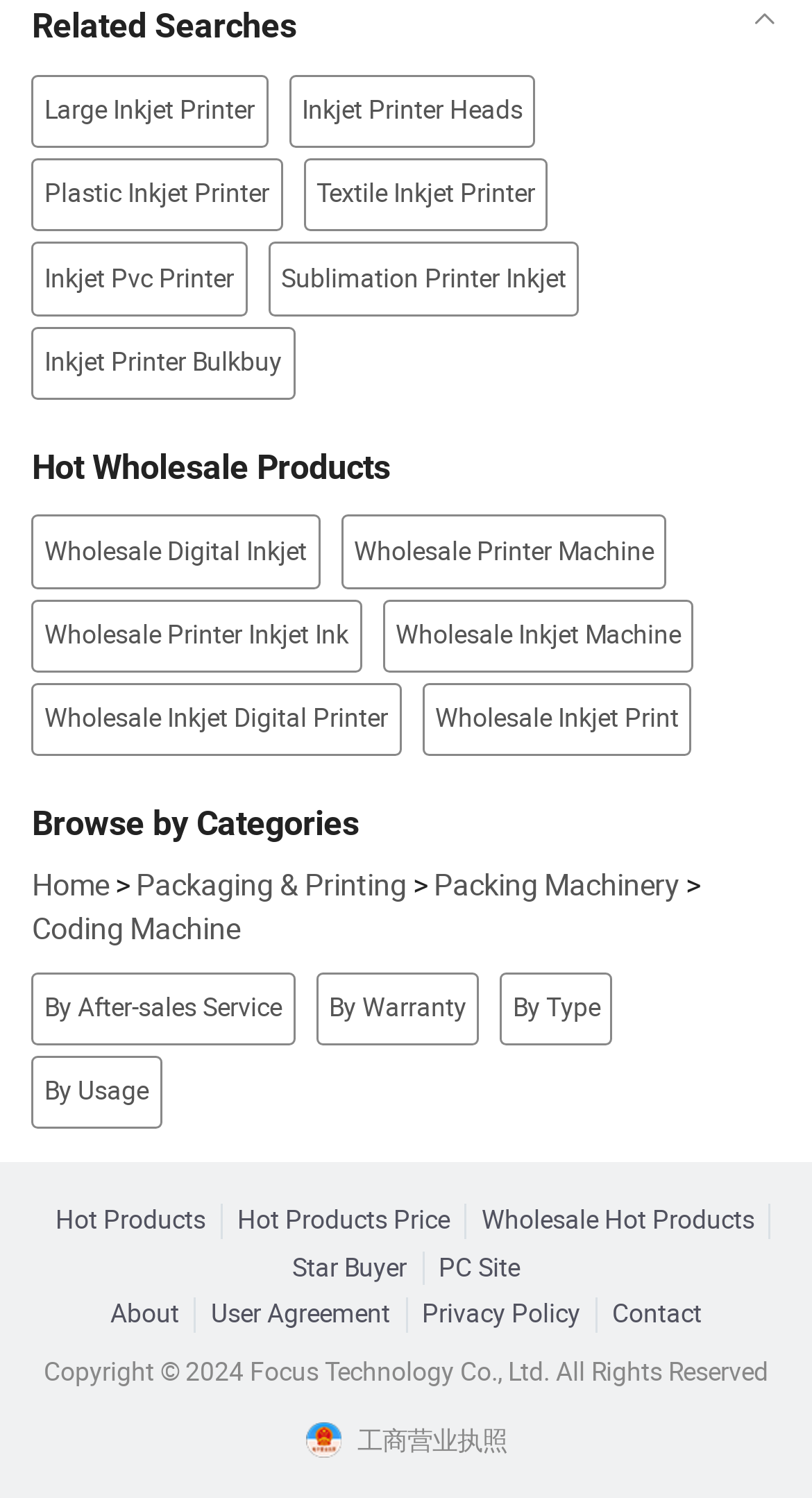Respond concisely with one word or phrase to the following query:
What is the font library of the printer?

Chinese & English, Spanish, Portuguese, Arabic font